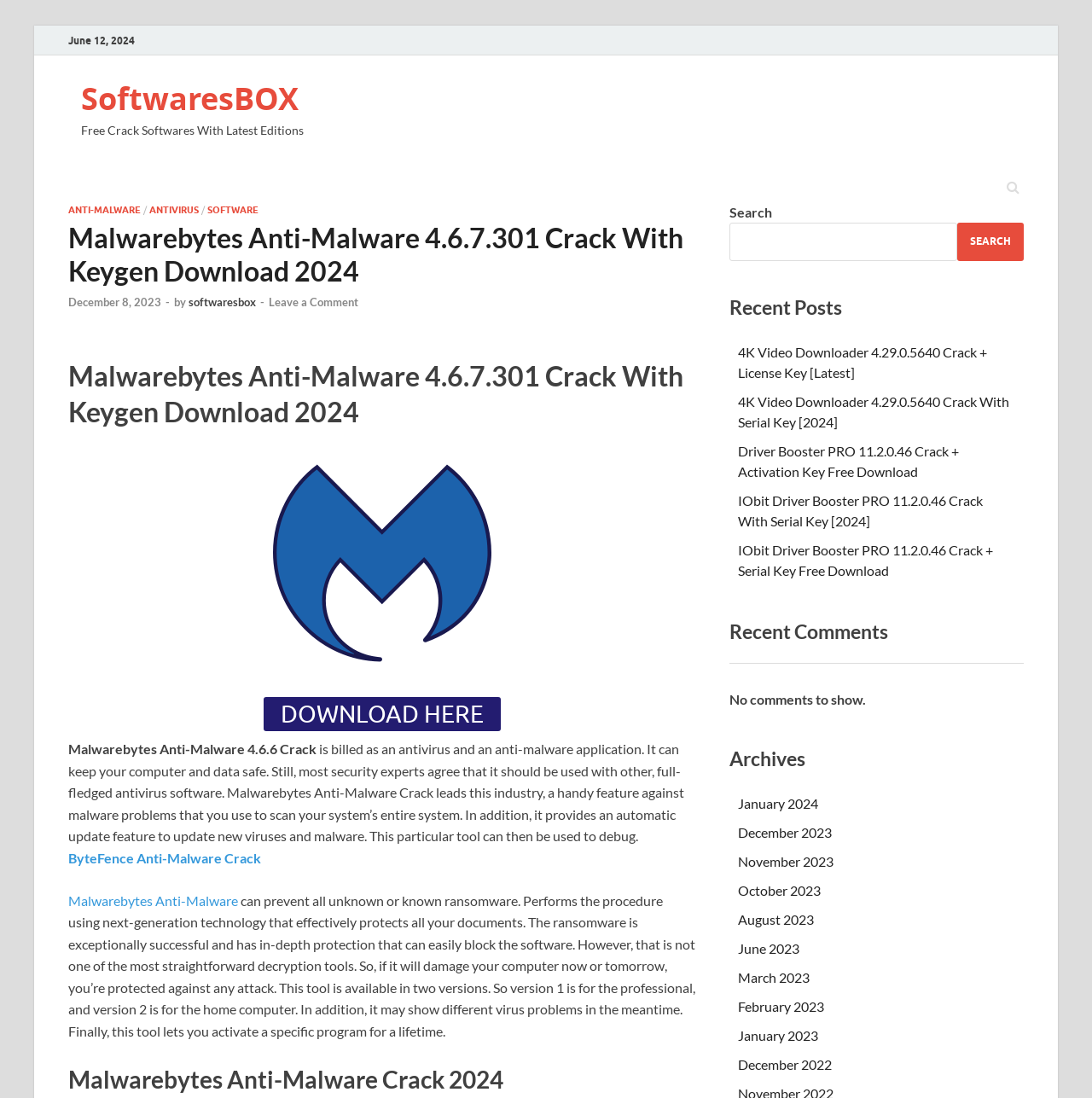Calculate the bounding box coordinates for the UI element based on the following description: "softwaresbox". Ensure the coordinates are four float numbers between 0 and 1, i.e., [left, top, right, bottom].

[0.173, 0.269, 0.234, 0.281]